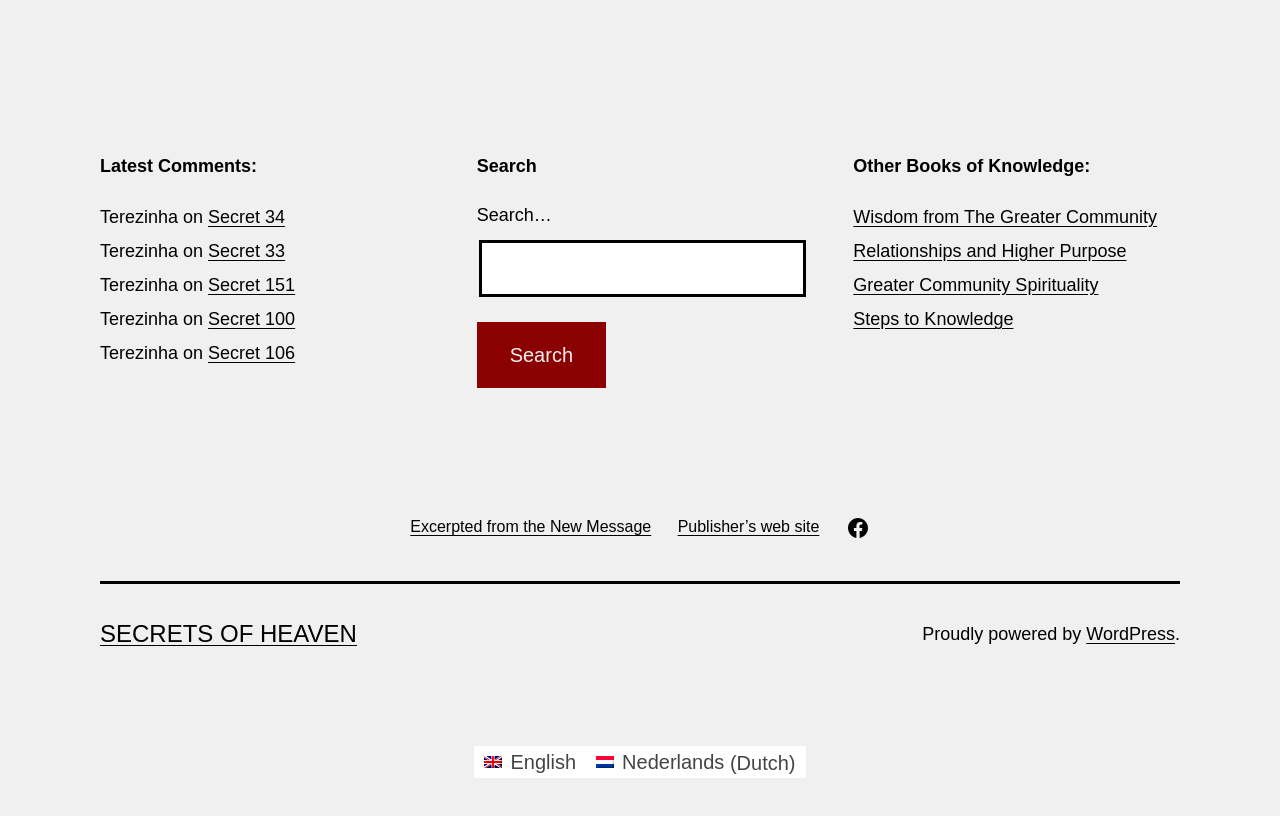What is the search box placeholder text?
Kindly offer a comprehensive and detailed response to the question.

I examined the search box and found that the placeholder text is 'Search…', which is the text that appears in the search box before the user starts typing.